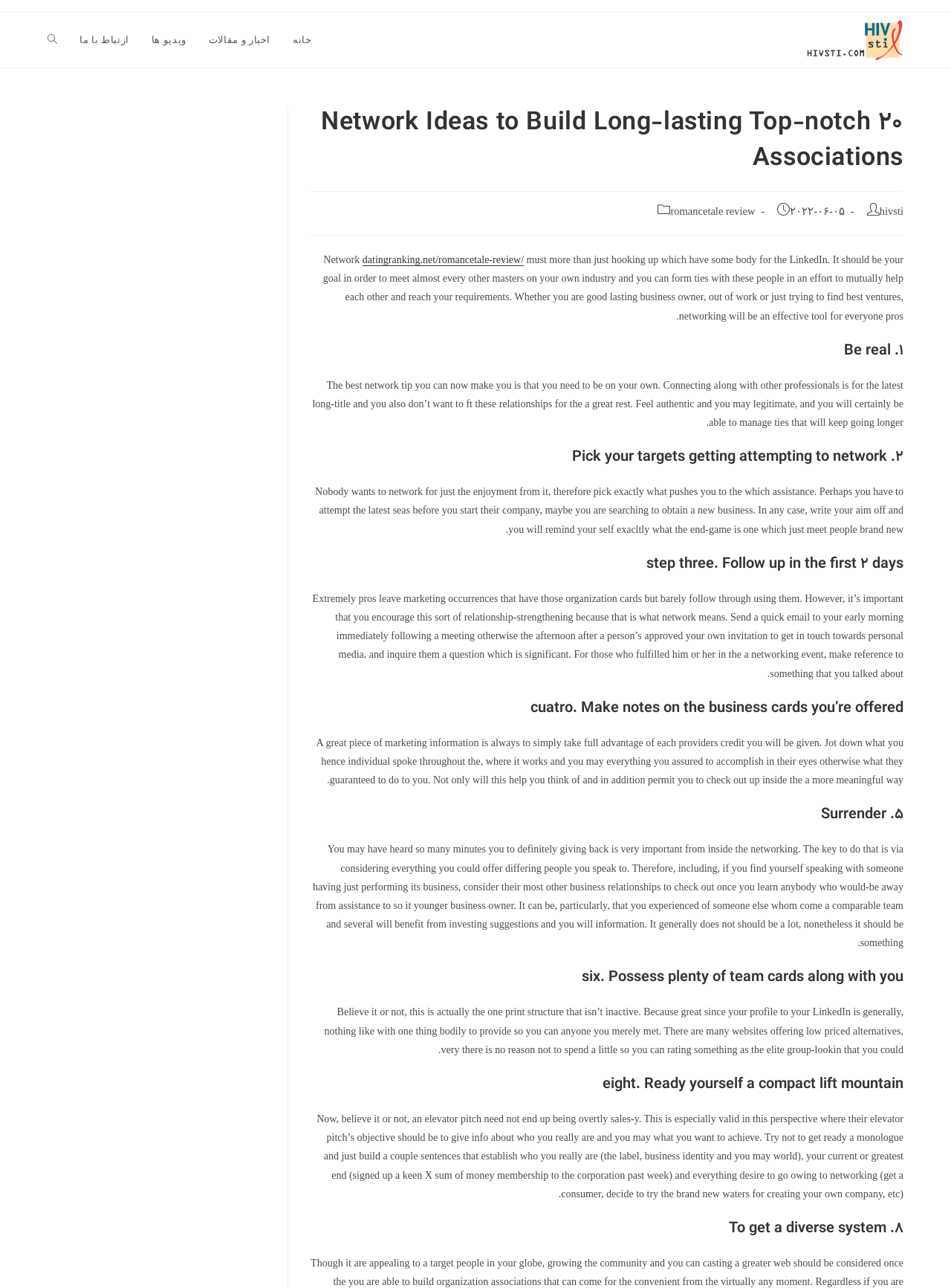Give a one-word or short phrase answer to this question: 
What is the author of the article?

hivsti